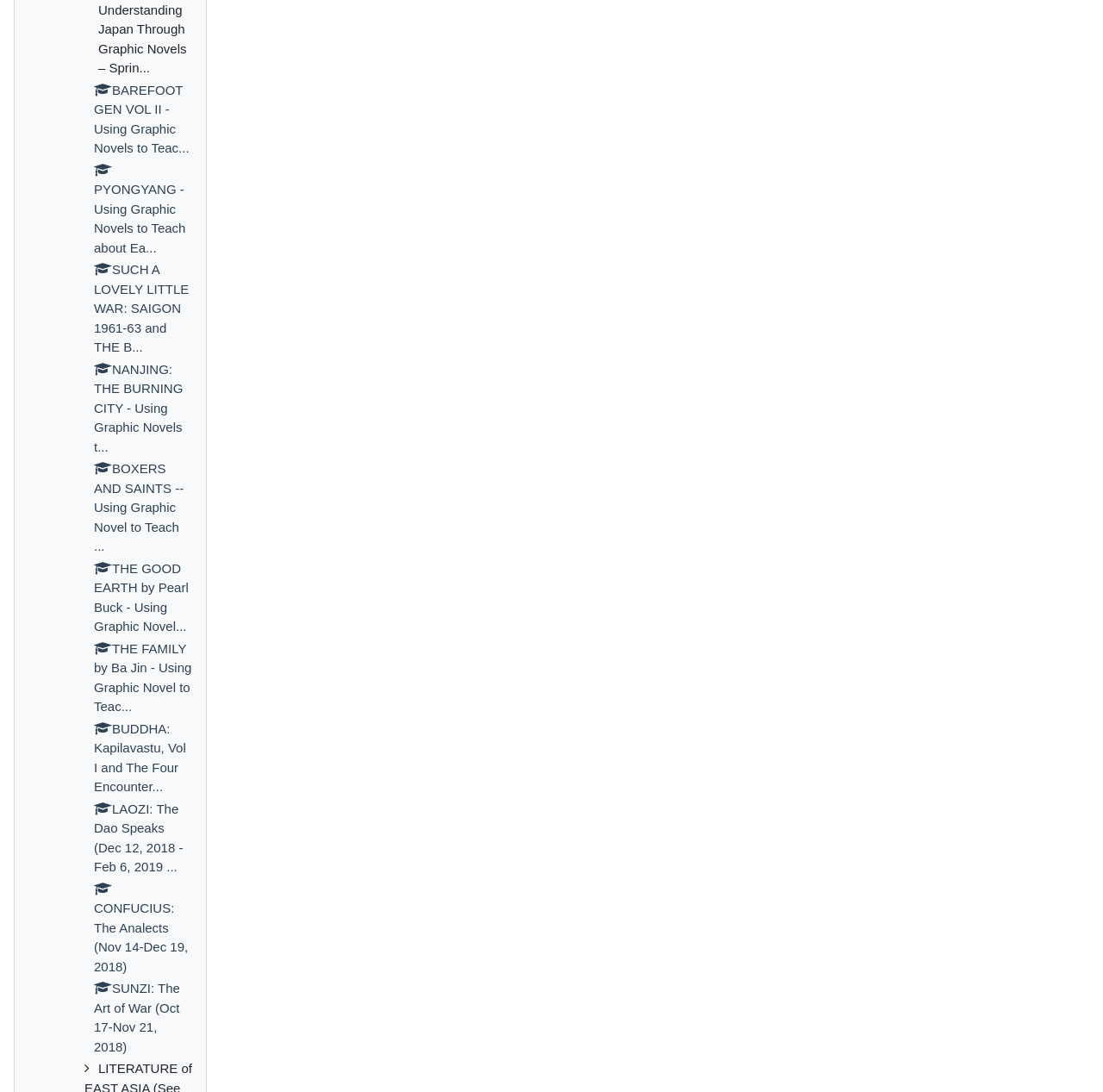Can you pinpoint the bounding box coordinates for the clickable element required for this instruction: "Explore NANJING: THE BURNING CITY - Using Graphic Novels to Teach about East Asia"? The coordinates should be four float numbers between 0 and 1, i.e., [left, top, right, bottom].

[0.085, 0.331, 0.166, 0.416]